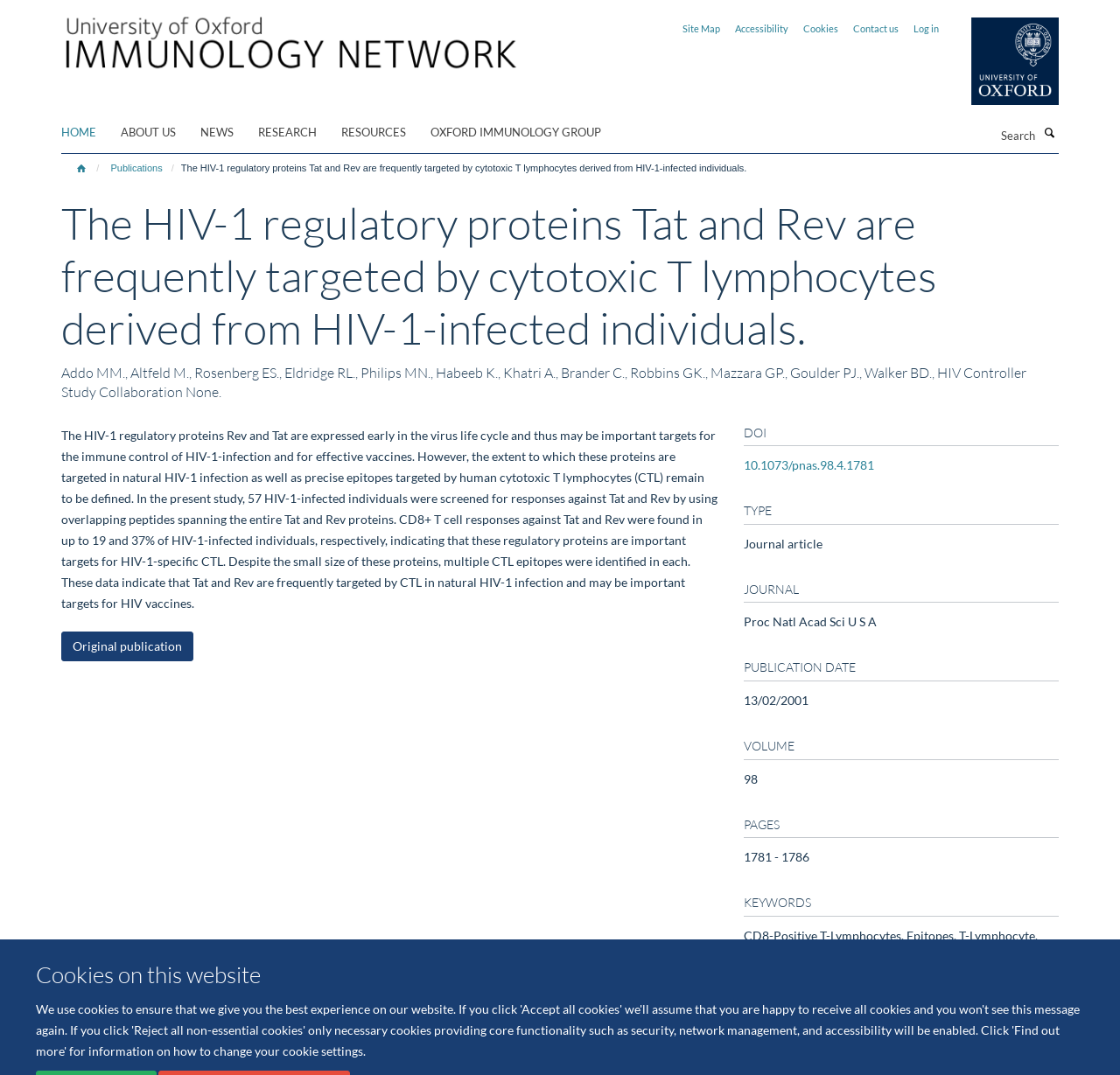Determine and generate the text content of the webpage's headline.

The HIV-1 regulatory proteins Tat and Rev are frequently targeted by cytotoxic T lymphocytes derived from HIV-1-infected individuals.